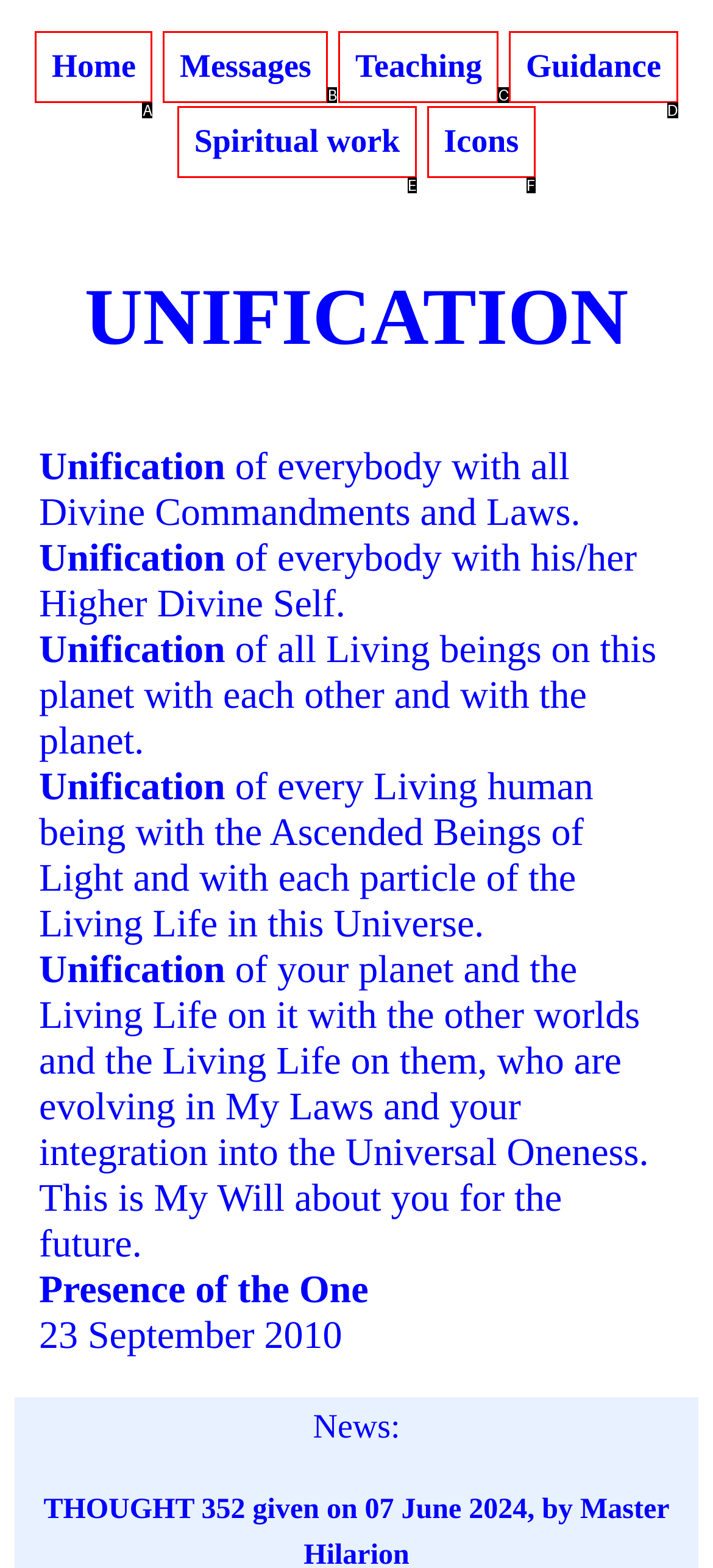Given the description: Spiritual work, determine the corresponding lettered UI element.
Answer with the letter of the selected option.

E